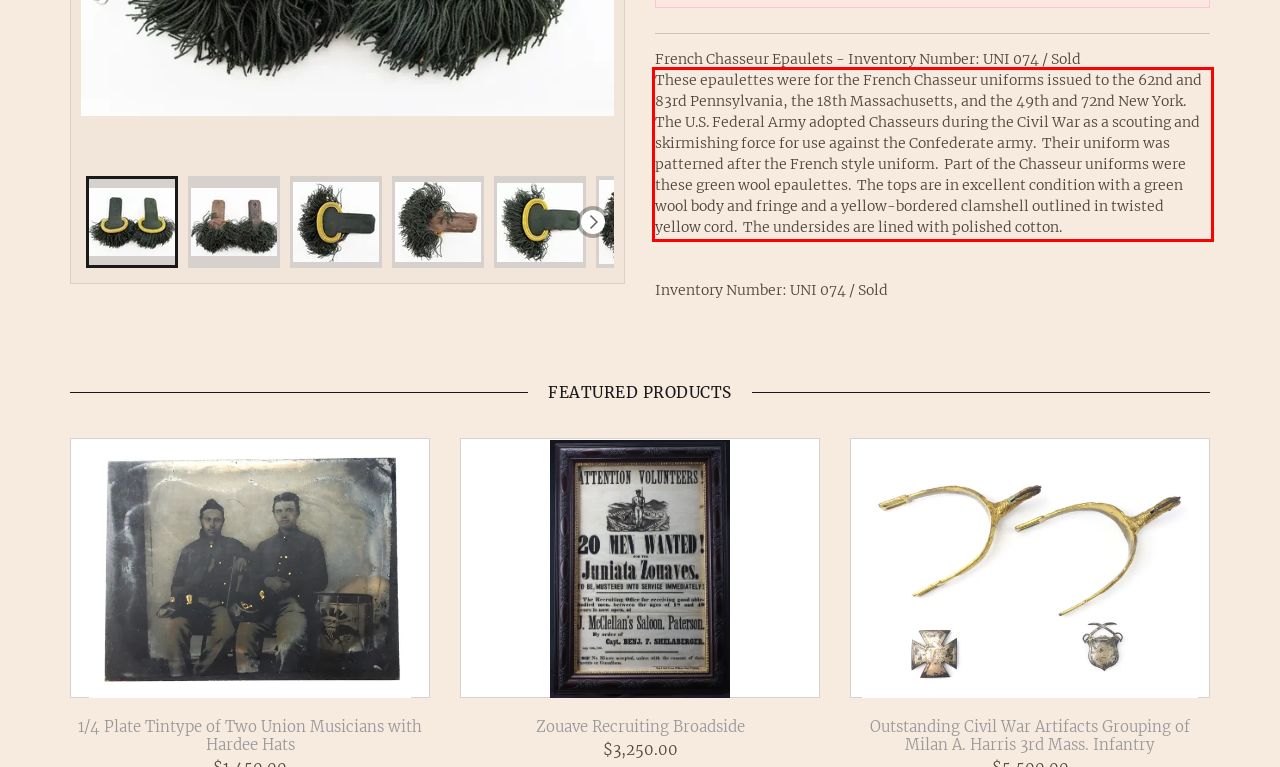Please extract the text content from the UI element enclosed by the red rectangle in the screenshot.

These epaulettes were for the French Chasseur uniforms issued to the 62nd and 83rd Pennsylvania, the 18th Massachusetts, and the 49th and 72nd New York. The U.S. Federal Army adopted Chasseurs during the Civil War as a scouting and skirmishing force for use against the Confederate army. Their uniform was patterned after the French style uniform. Part of the Chasseur uniforms were these green wool epaulettes. The tops are in excellent condition with a green wool body and fringe and a yellow-bordered clamshell outlined in twisted yellow cord. The undersides are lined with polished cotton.